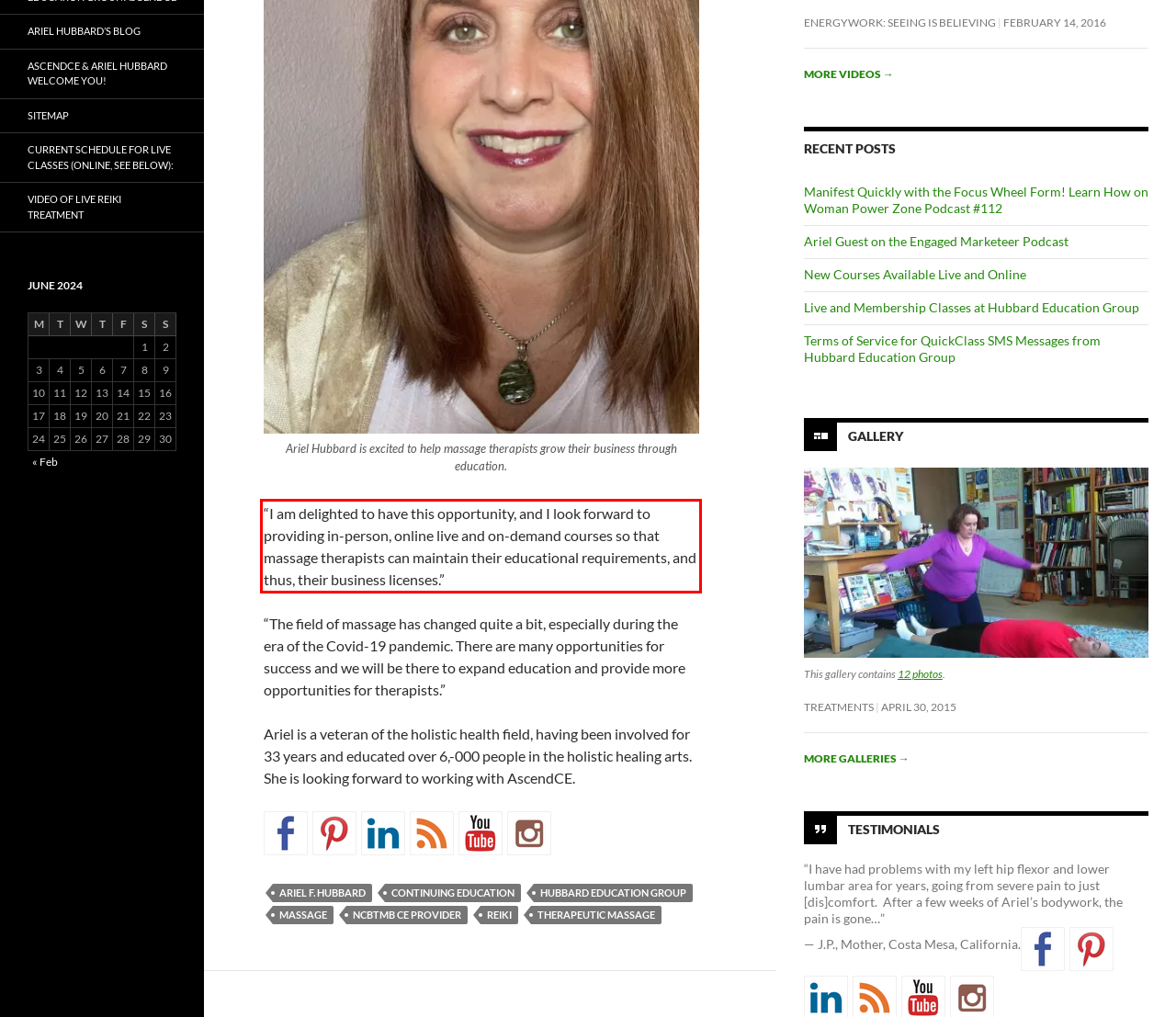Identify the text inside the red bounding box on the provided webpage screenshot by performing OCR.

“I am delighted to have this opportunity, and I look forward to providing in-person, online live and on-demand courses so that massage therapists can maintain their educational requirements, and thus, their business licenses.”